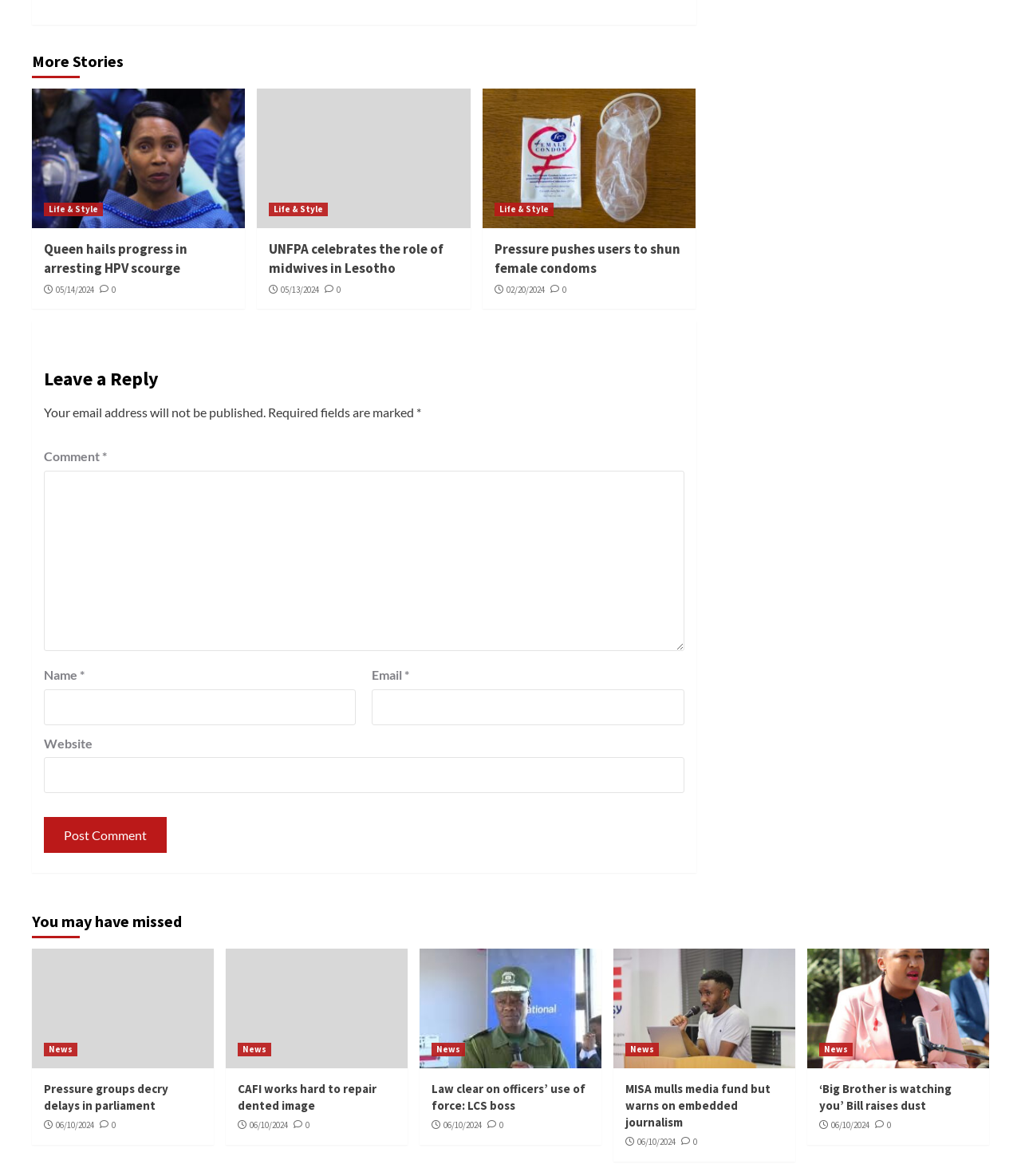Please specify the bounding box coordinates of the clickable region to carry out the following instruction: "Click on the 'You may have missed' heading". The coordinates should be four float numbers between 0 and 1, in the format [left, top, right, bottom].

[0.031, 0.769, 0.969, 0.807]